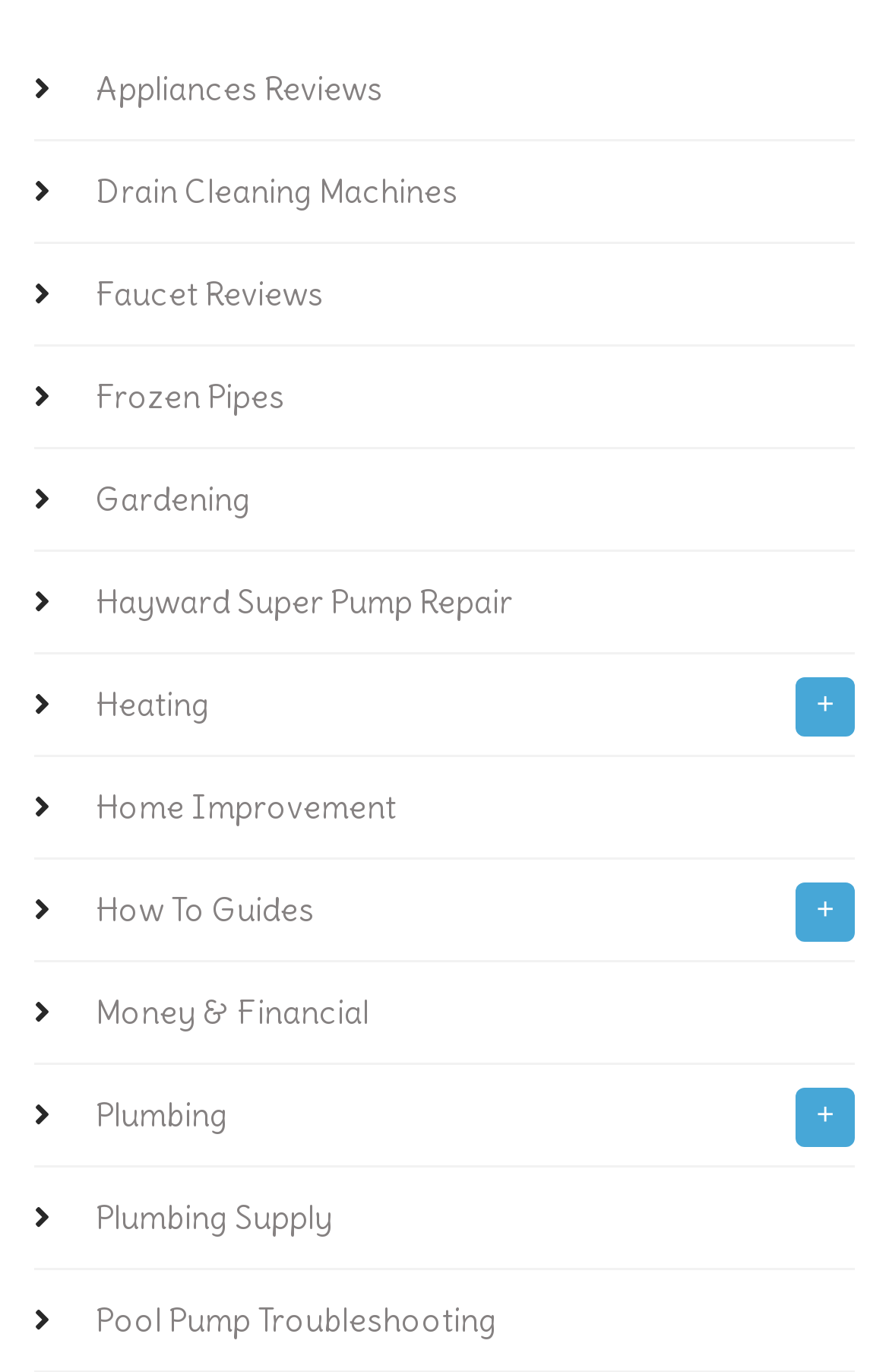Identify the bounding box coordinates necessary to click and complete the given instruction: "Click on Appliances Reviews".

[0.082, 0.028, 0.456, 0.101]